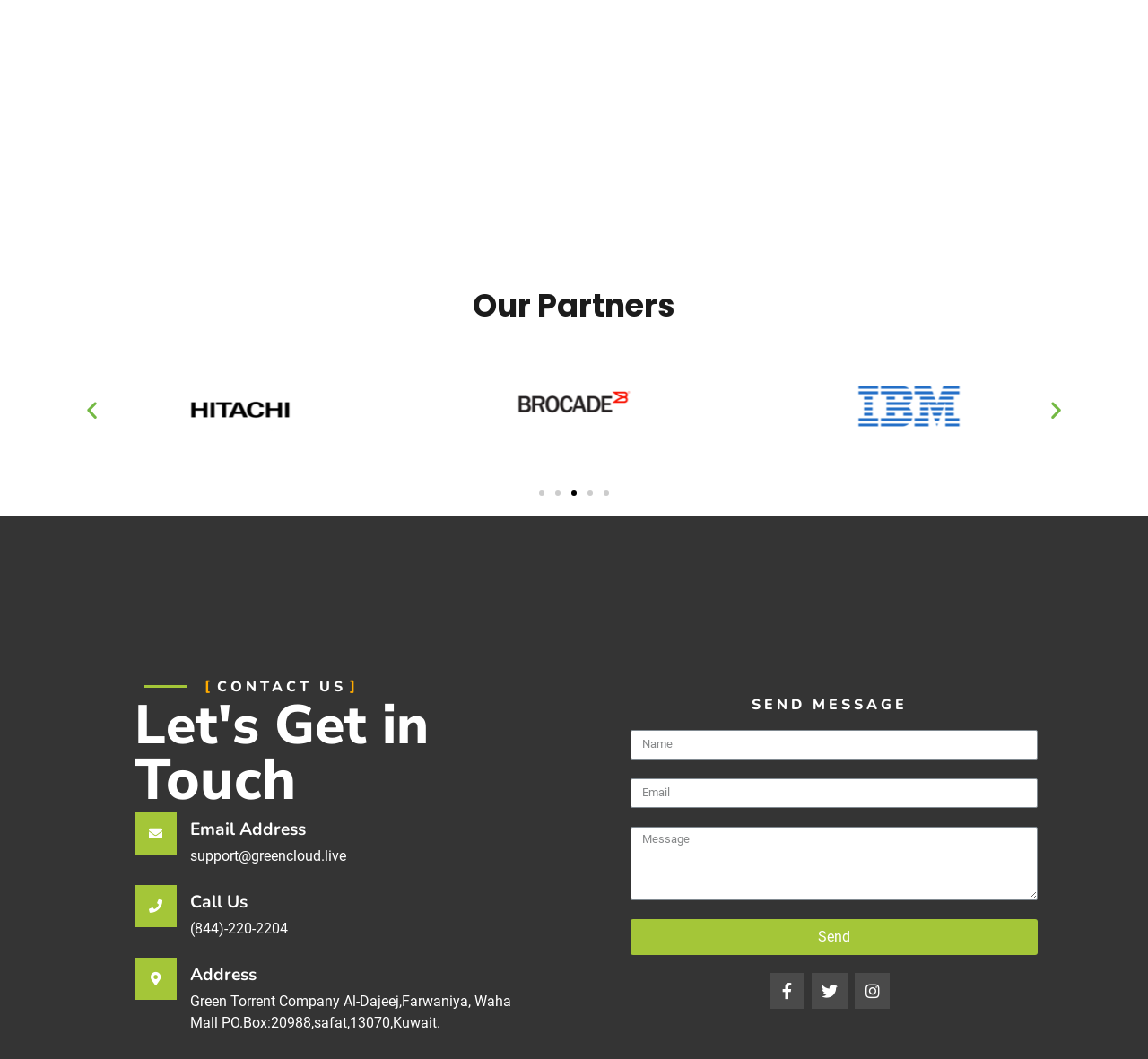Given the element description Send, predict the bounding box coordinates for the UI element in the webpage screenshot. The format should be (top-left x, top-left y, bottom-right x, bottom-right y), and the values should be between 0 and 1.

[0.549, 0.868, 0.904, 0.902]